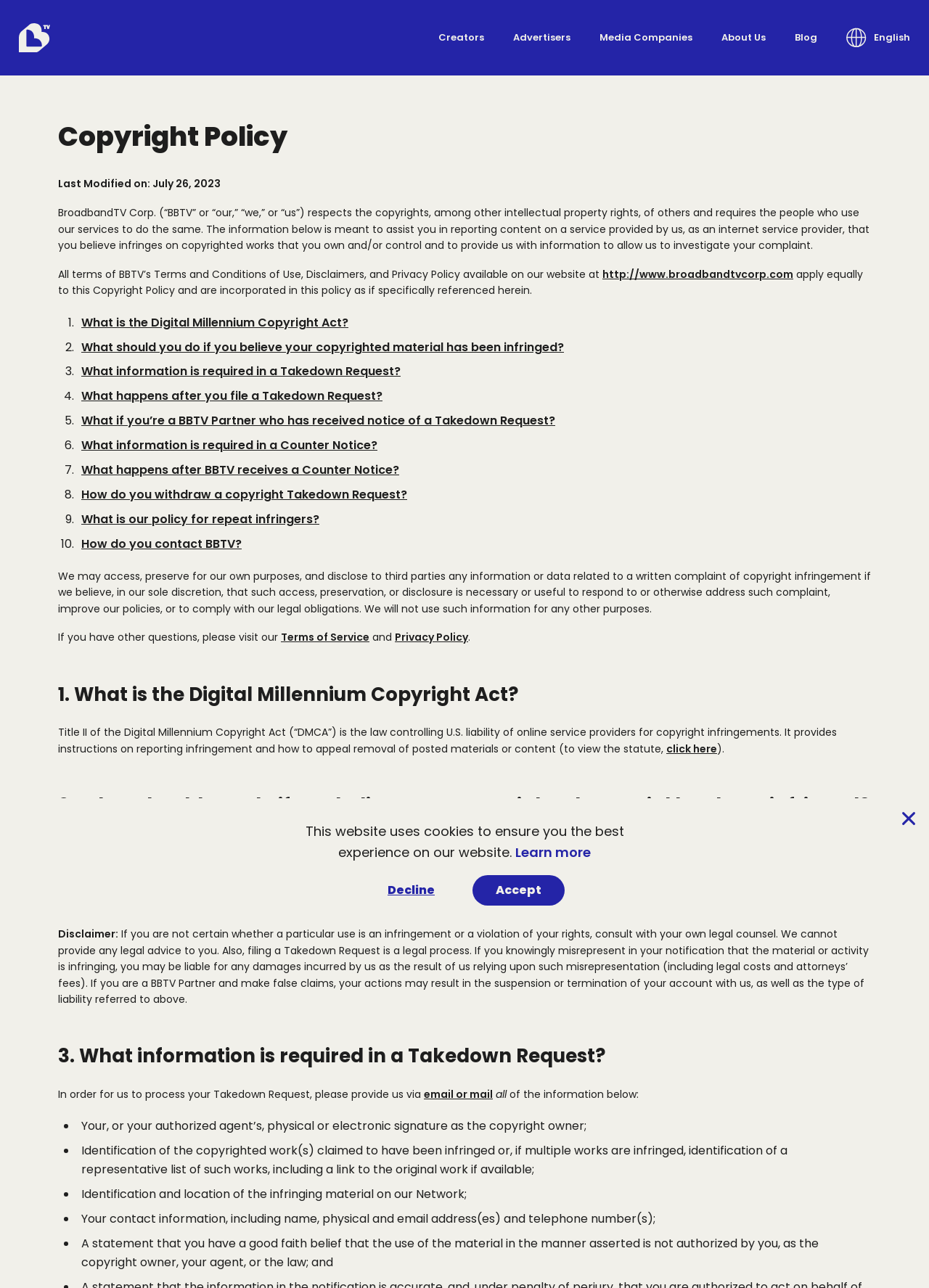Using floating point numbers between 0 and 1, provide the bounding box coordinates in the format (top-left x, top-left y, bottom-right x, bottom-right y). Locate the UI element described here: Terms of Service

[0.302, 0.489, 0.398, 0.501]